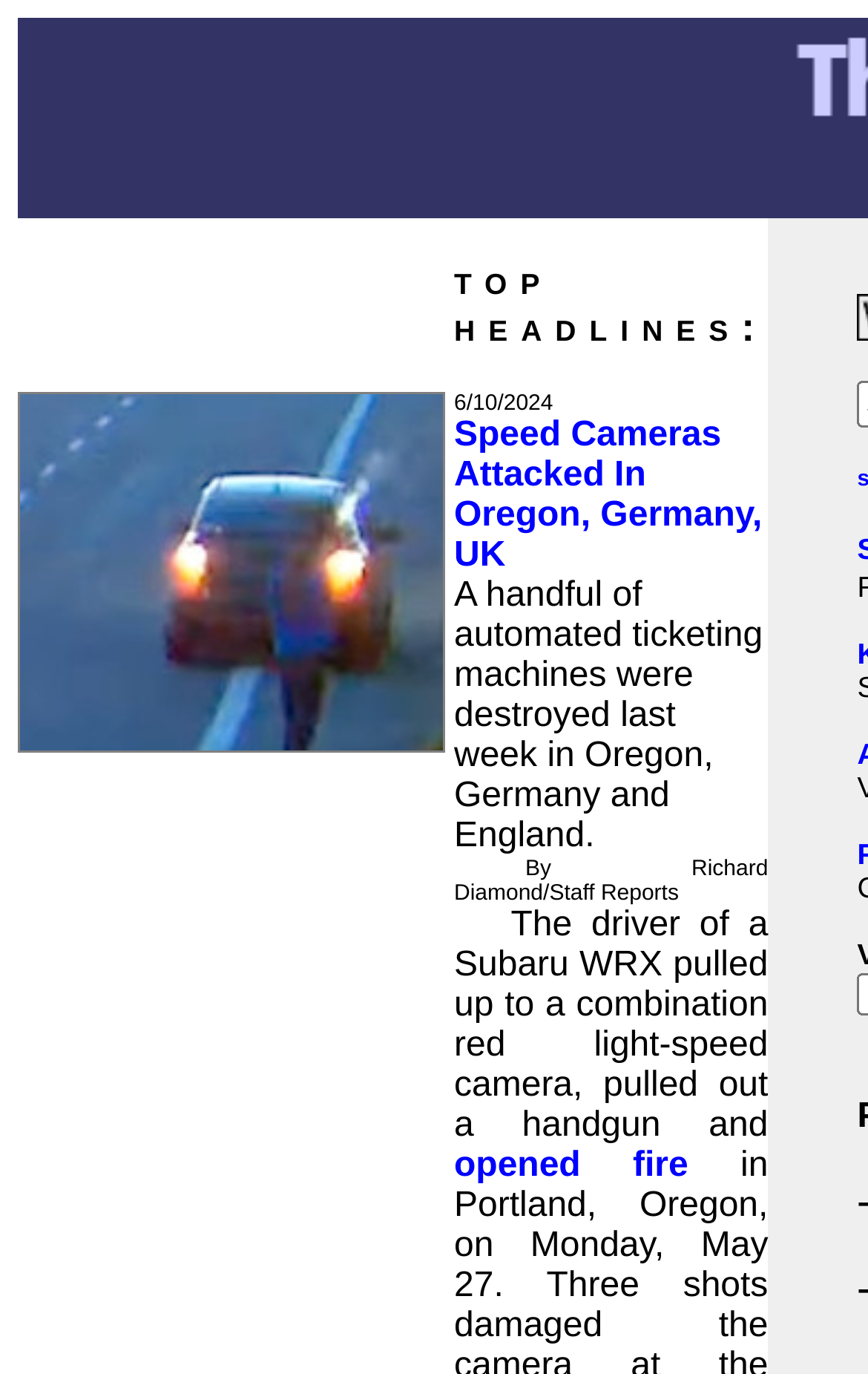Use a single word or phrase to answer the question:
What is the topic of the top headline?

Speed Cameras